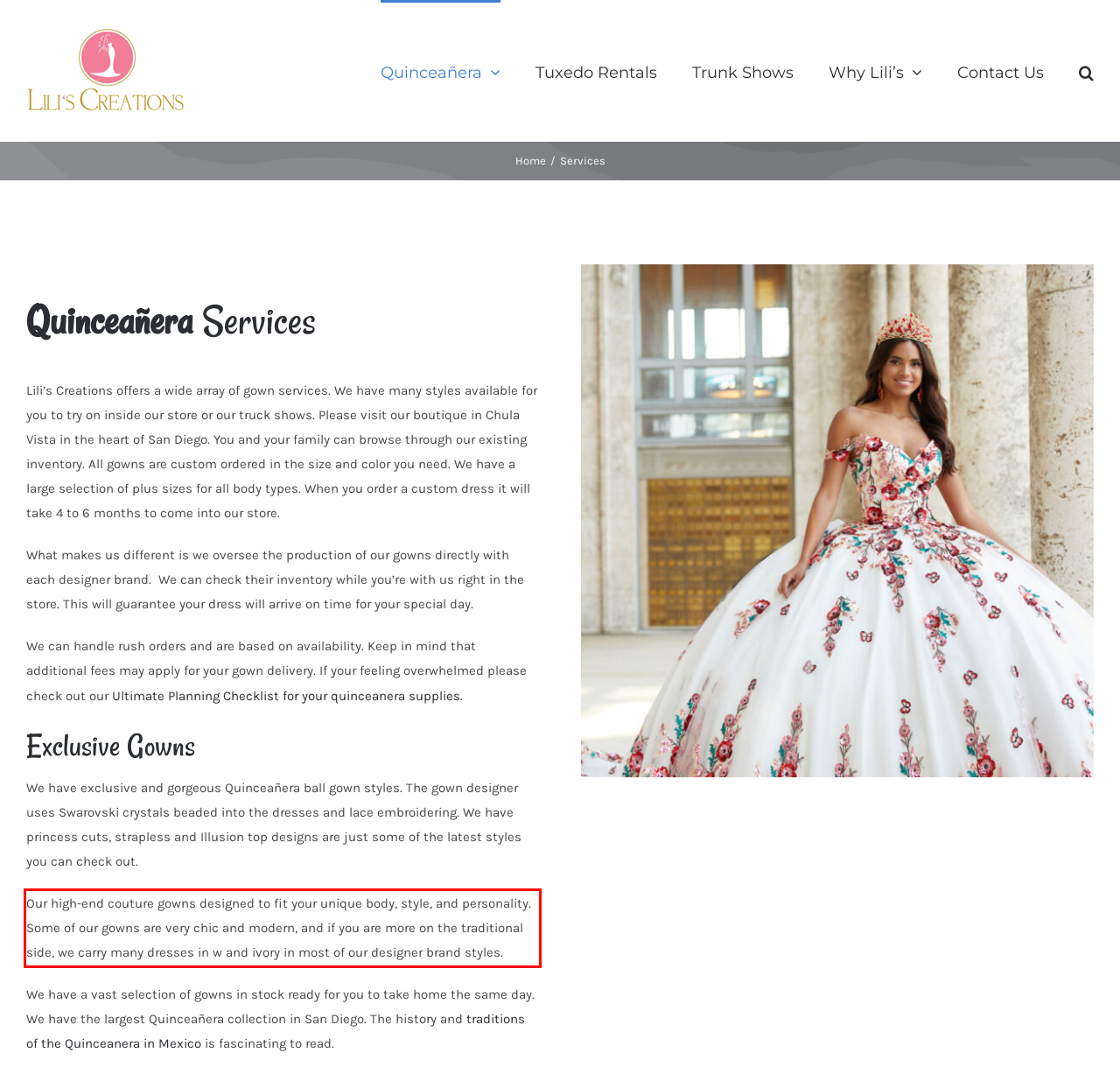Please identify the text within the red rectangular bounding box in the provided webpage screenshot.

Our high-end couture gowns designed to fit your unique body, style, and personality. Some of our gowns are very chic and modern, and if you are more on the traditional side, we carry many dresses in w and ivory in most of our designer brand styles.